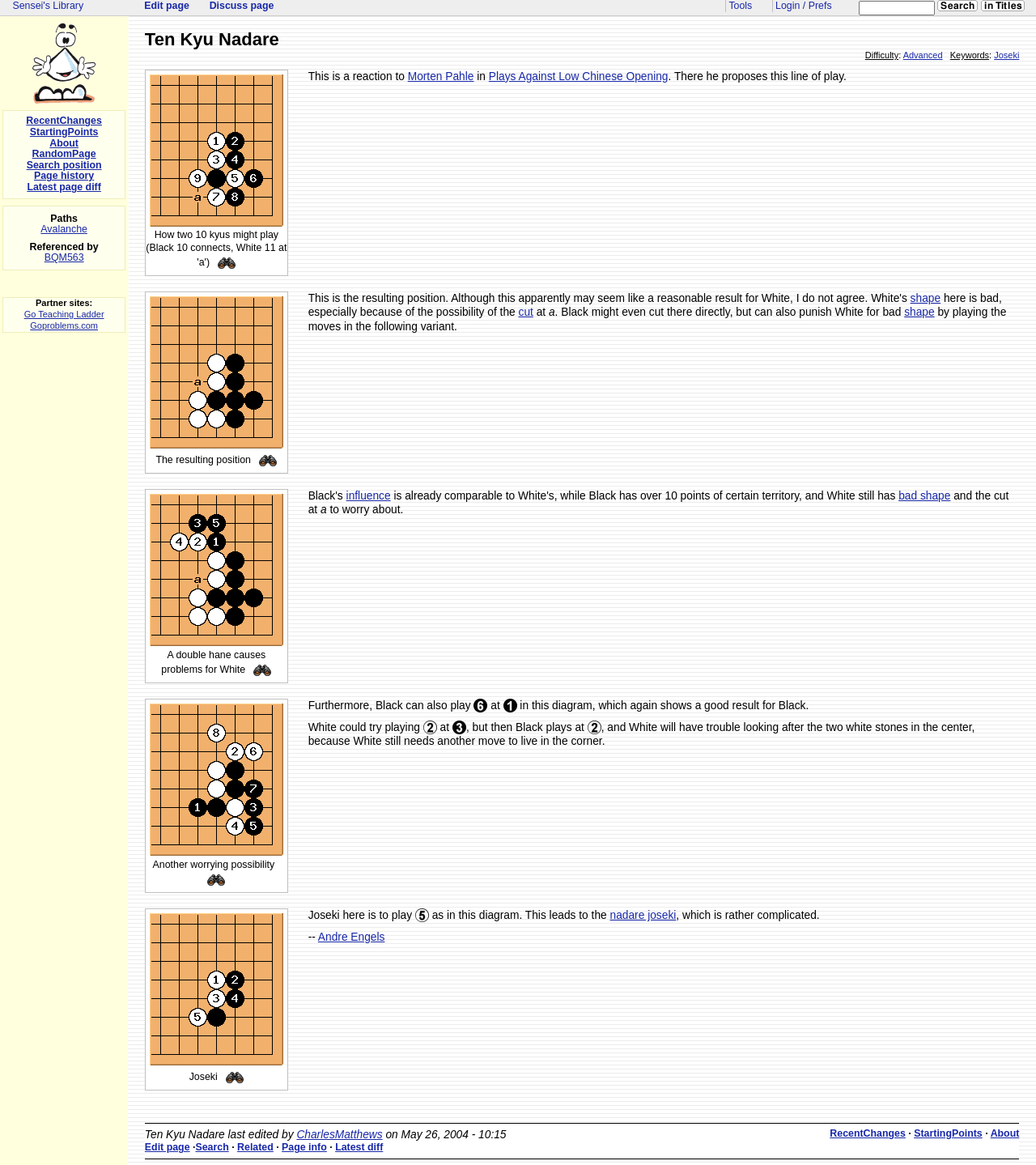Show the bounding box coordinates of the region that should be clicked to follow the instruction: "Edit page."

[0.14, 0.98, 0.183, 0.99]